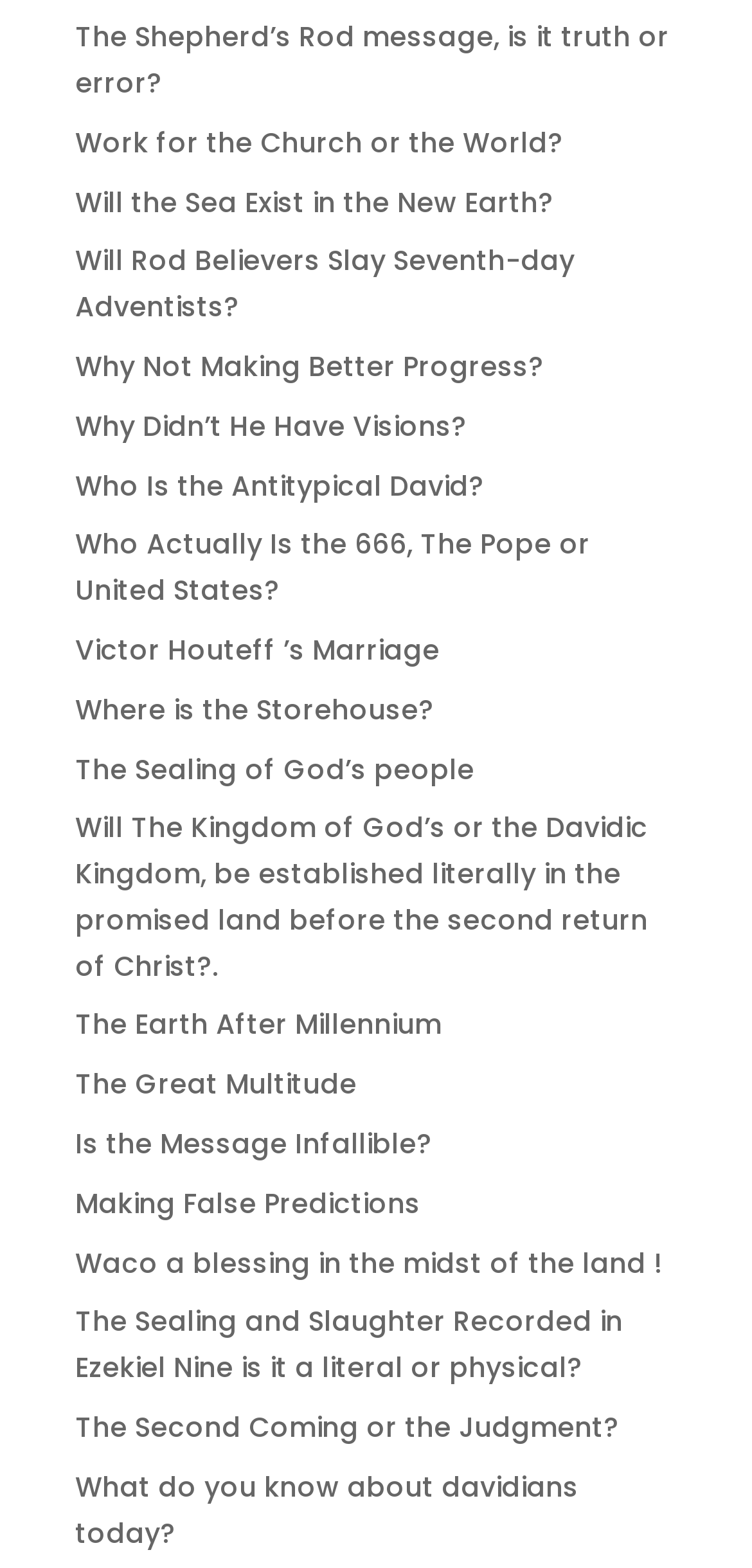Please reply to the following question with a single word or a short phrase:
How many links are on the webpage?

18